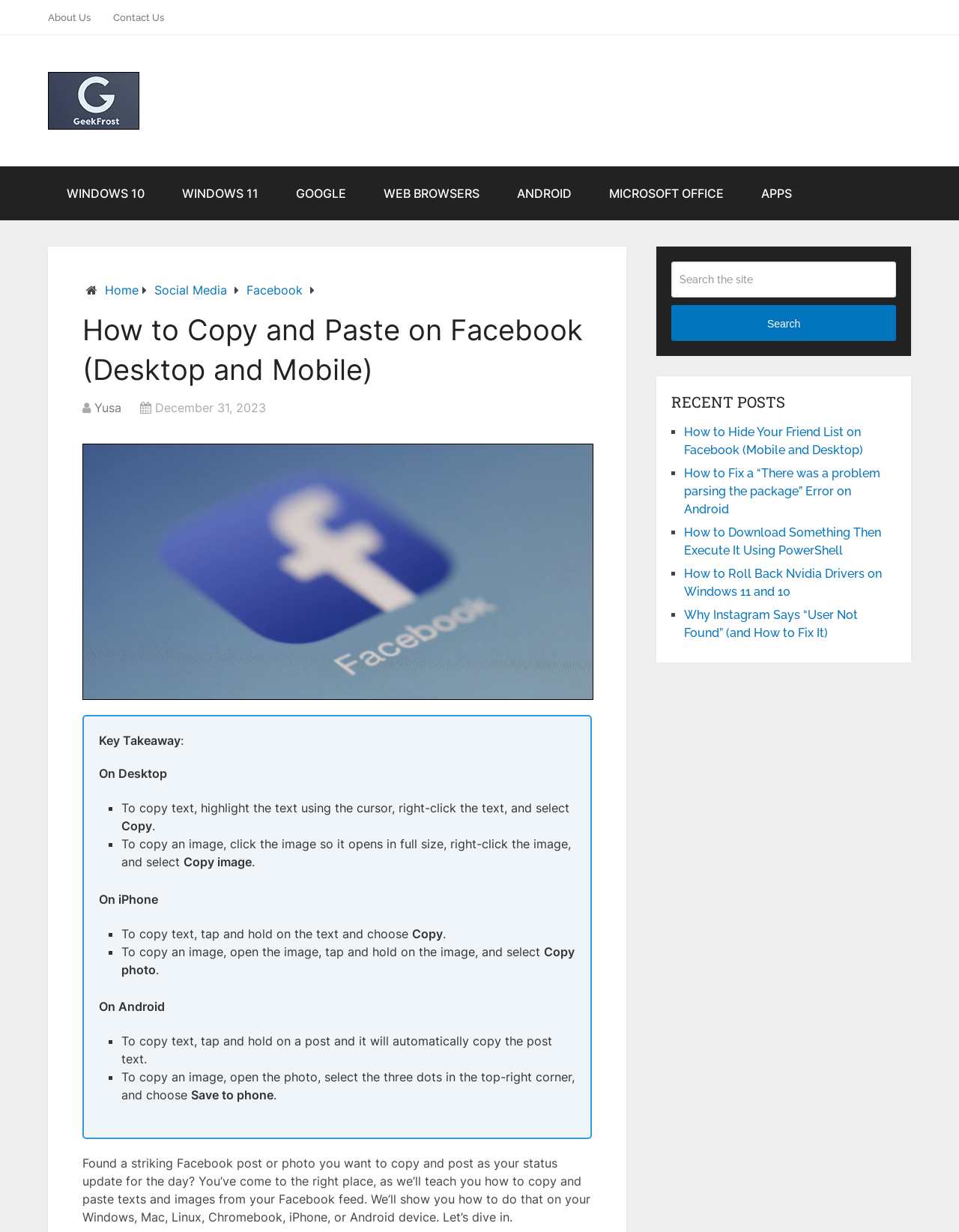Please mark the bounding box coordinates of the area that should be clicked to carry out the instruction: "Click the 'Home' link".

[0.109, 0.229, 0.145, 0.241]